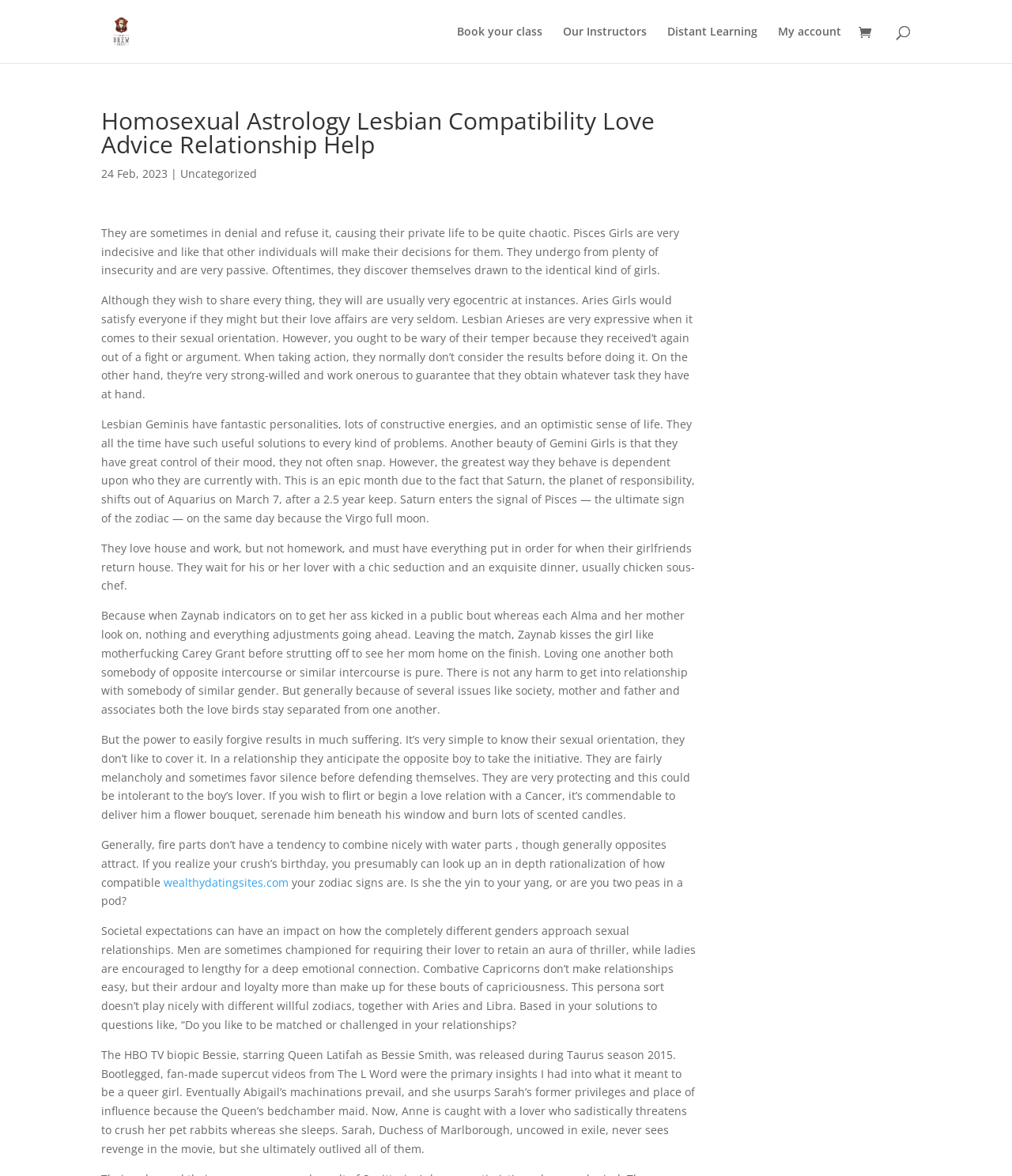Respond concisely with one word or phrase to the following query:
What is the personality trait of Pisces Girls?

Indecisive